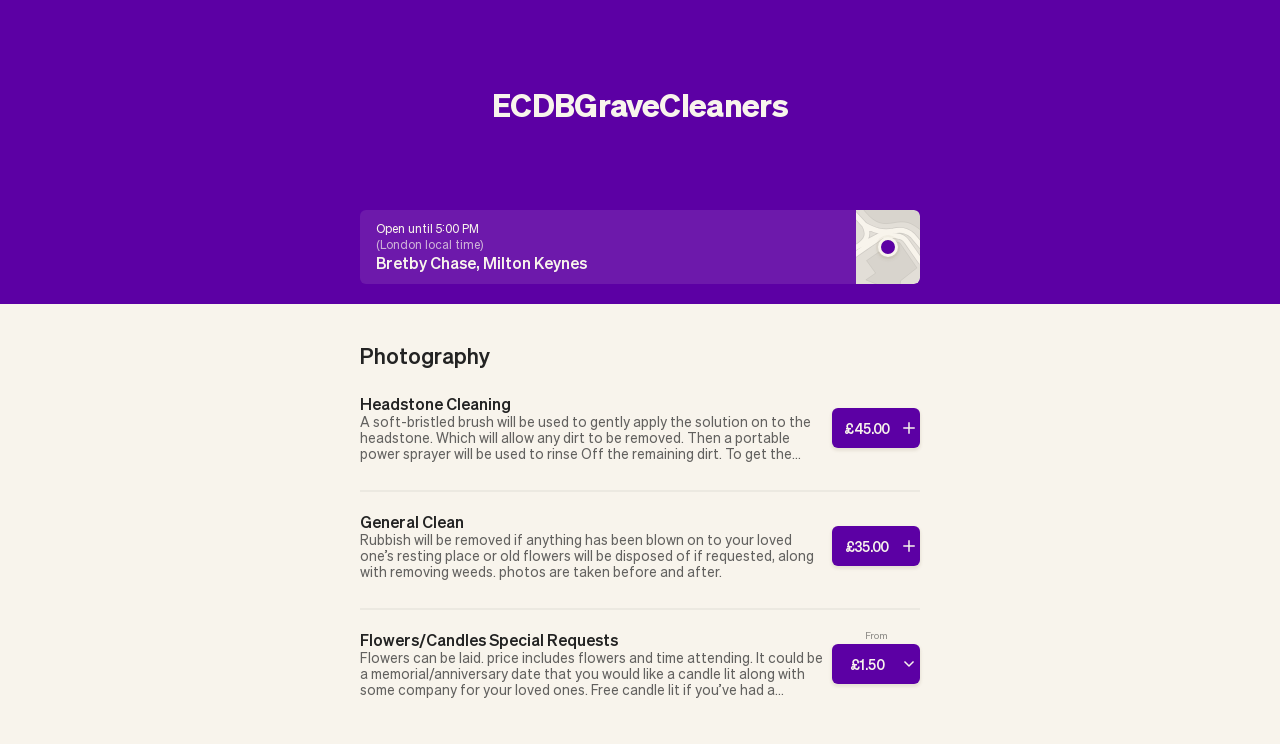What is the price of Headstone Cleaning?
Using the details shown in the screenshot, provide a comprehensive answer to the question.

The price of Headstone Cleaning is obtained from the button element 'Add to cart' which has a StaticText element '£45.00' indicating the price of the service.